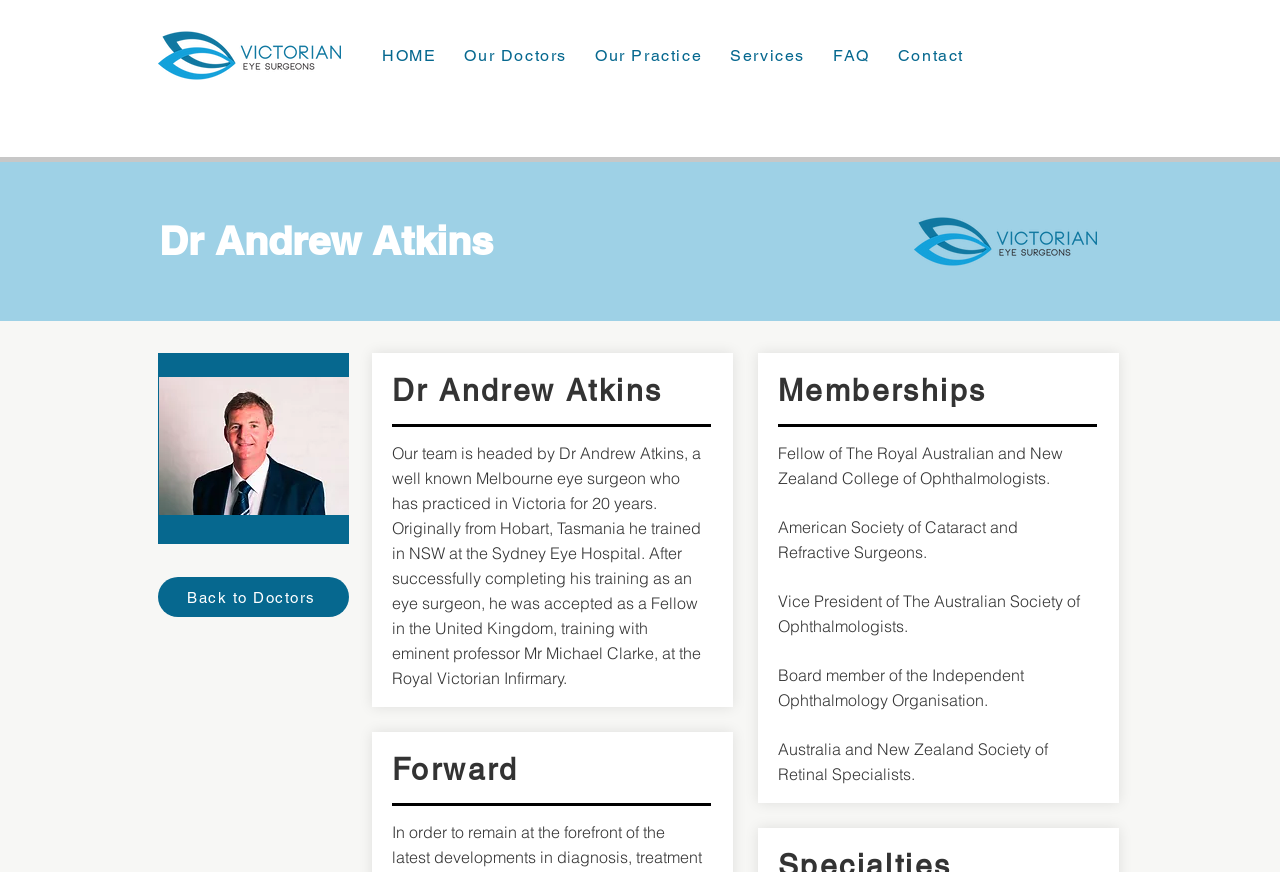Locate the bounding box of the UI element described by: "Contact" in the given webpage screenshot.

[0.694, 0.041, 0.761, 0.088]